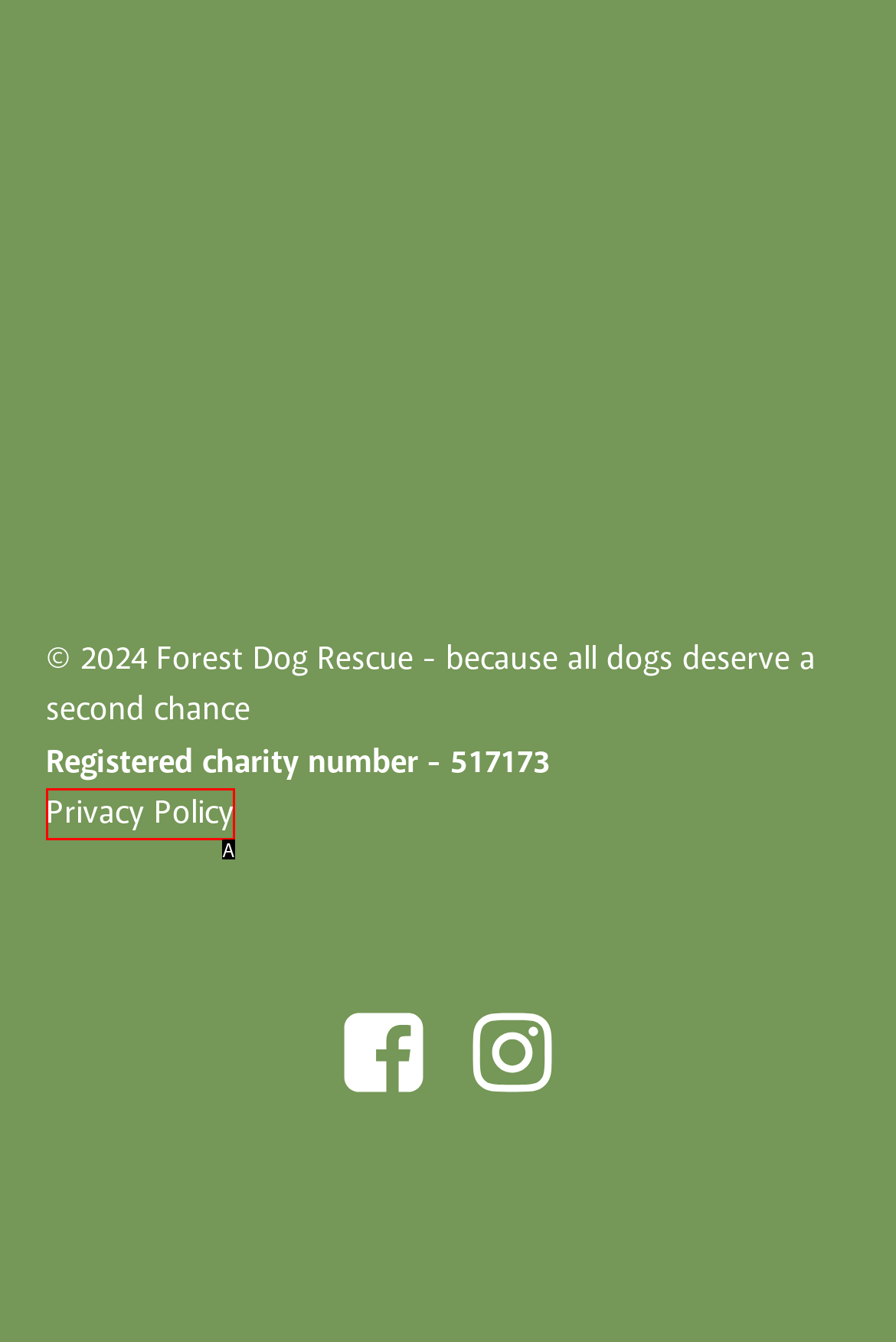Tell me which option best matches this description: Privacy Policy
Answer with the letter of the matching option directly from the given choices.

A